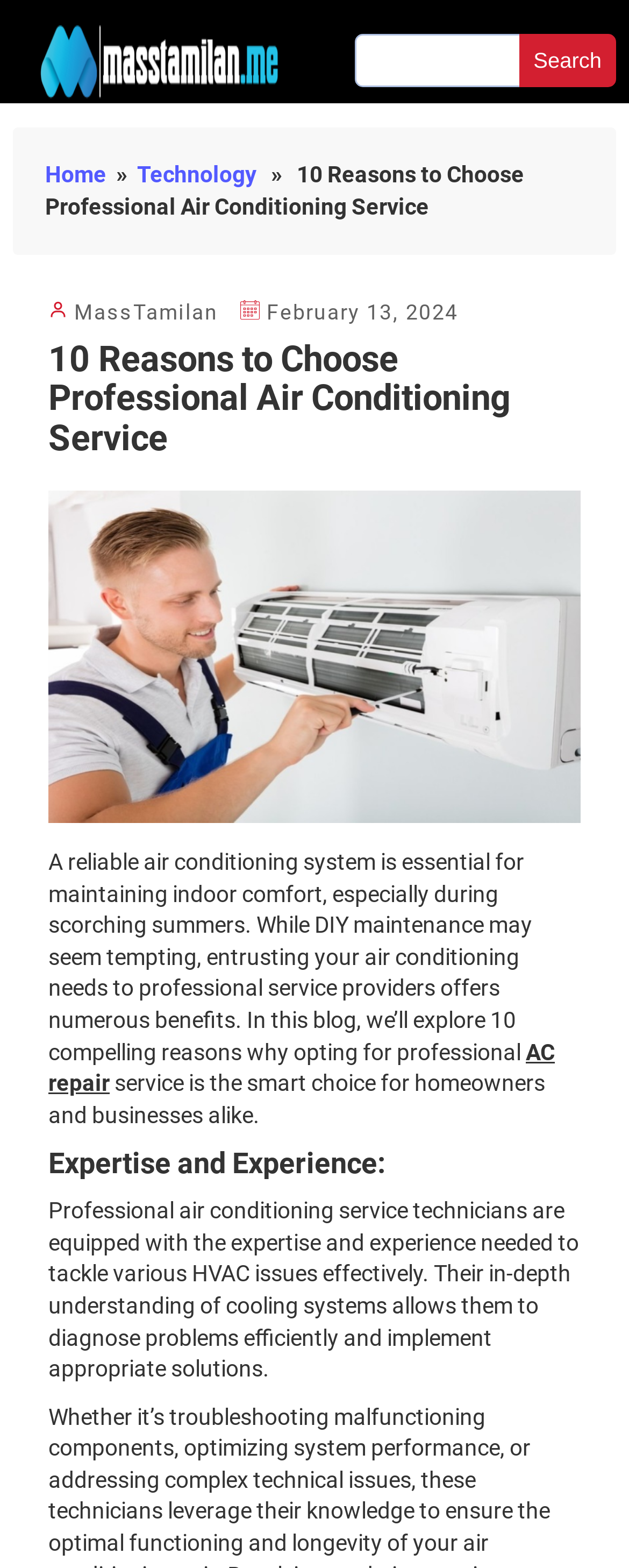Give a one-word or one-phrase response to the question: 
What is related to HVAC issues?

Professional air conditioning service technicians